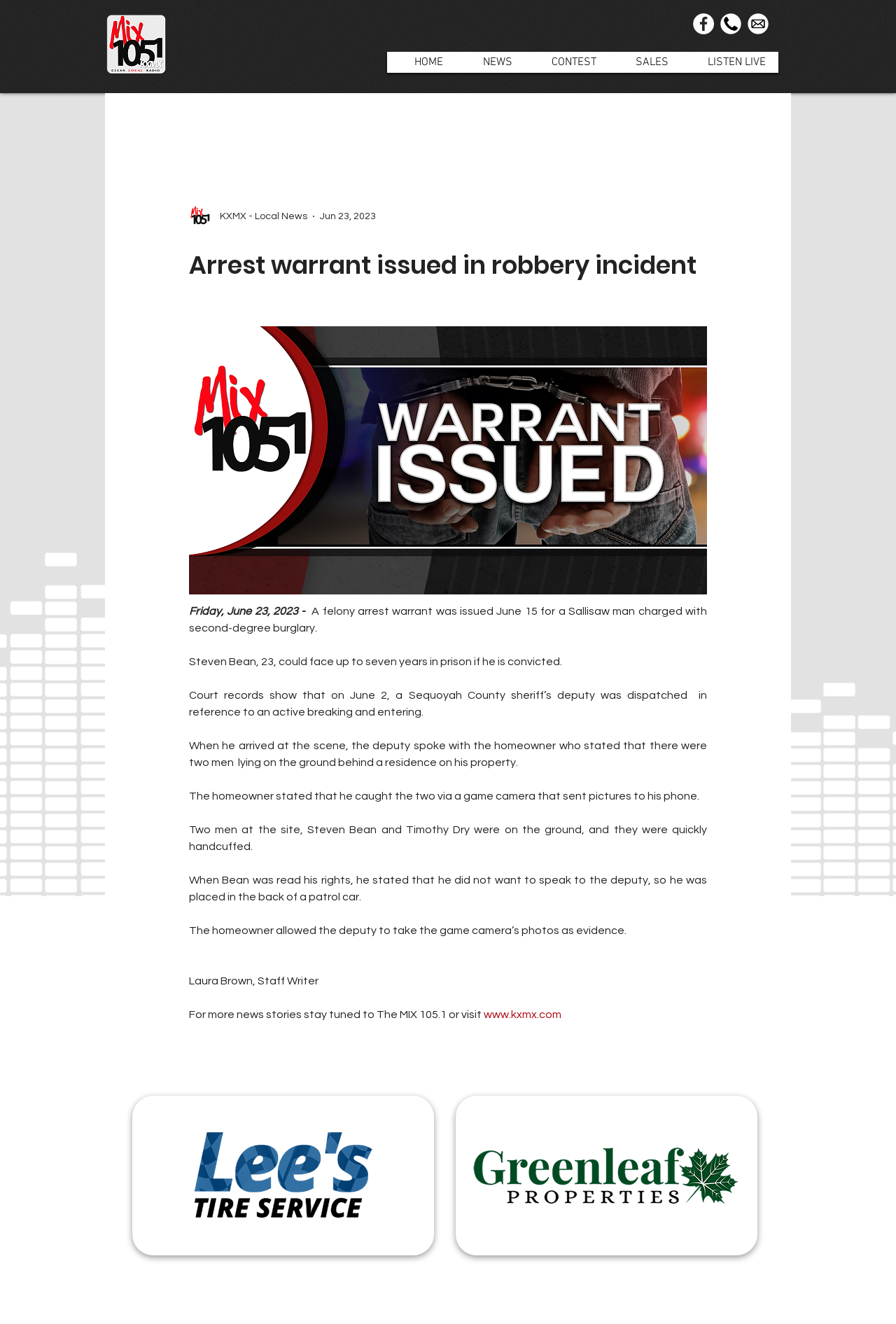Please answer the following question using a single word or phrase: 
What is the website URL mentioned in the article?

www.kxmx.com